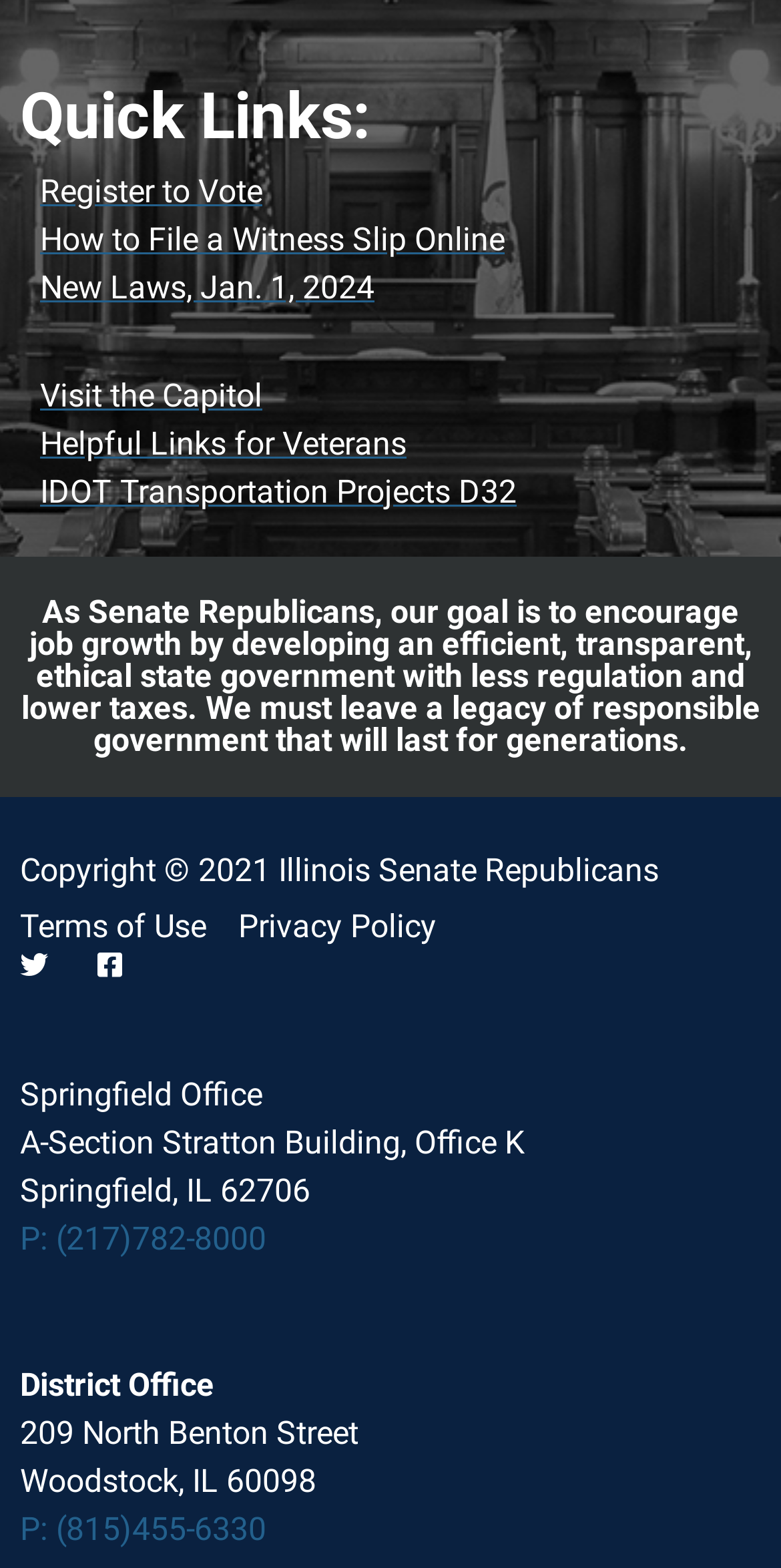What is the phone number of the District Office?
Look at the image and construct a detailed response to the question.

I found the phone number of the District Office under the 'District Office' heading, which is '(815)455-6330'.